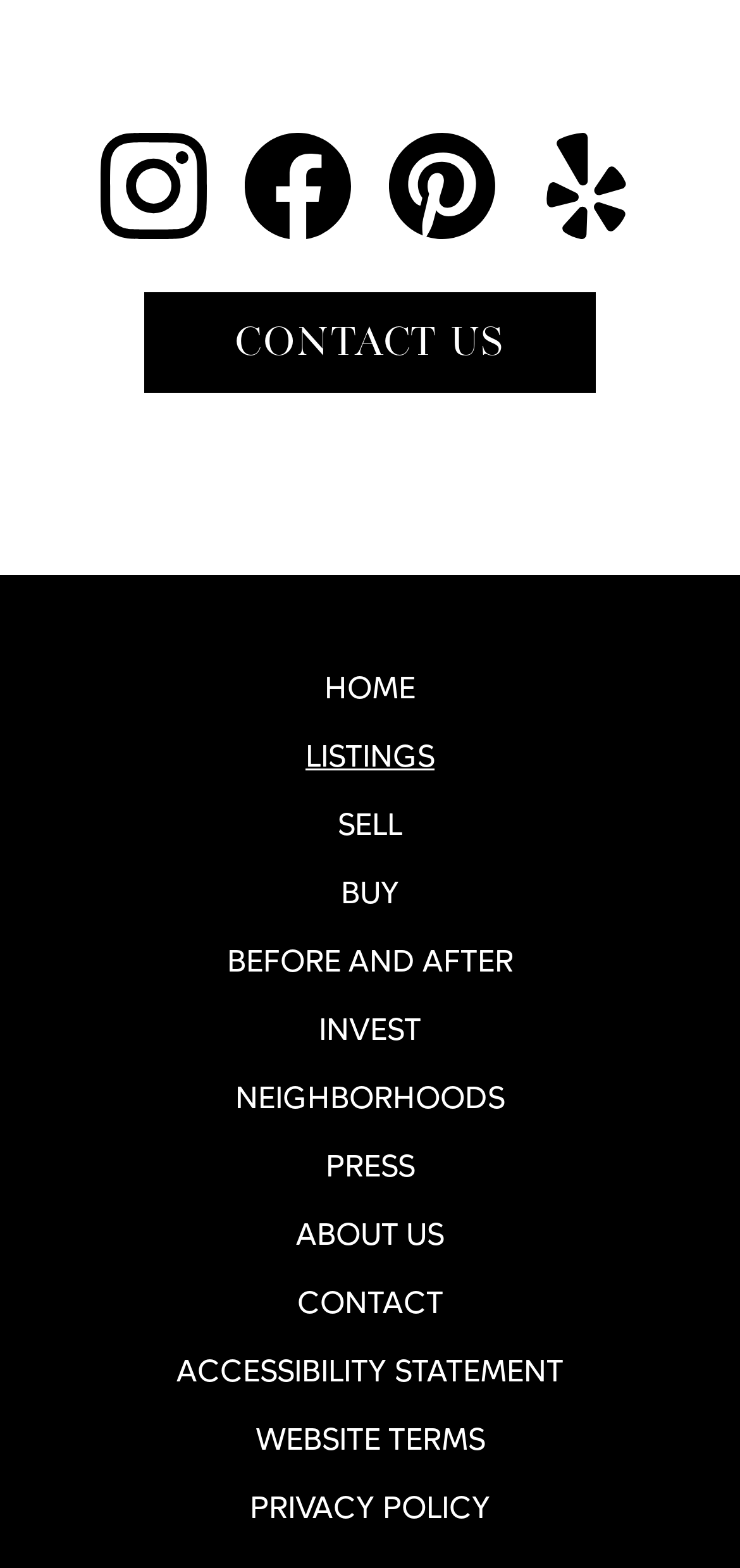Using the provided description: "Buy", find the bounding box coordinates of the corresponding UI element. The output should be four float numbers between 0 and 1, in the format [left, top, right, bottom].

[0.041, 0.555, 0.959, 0.584]